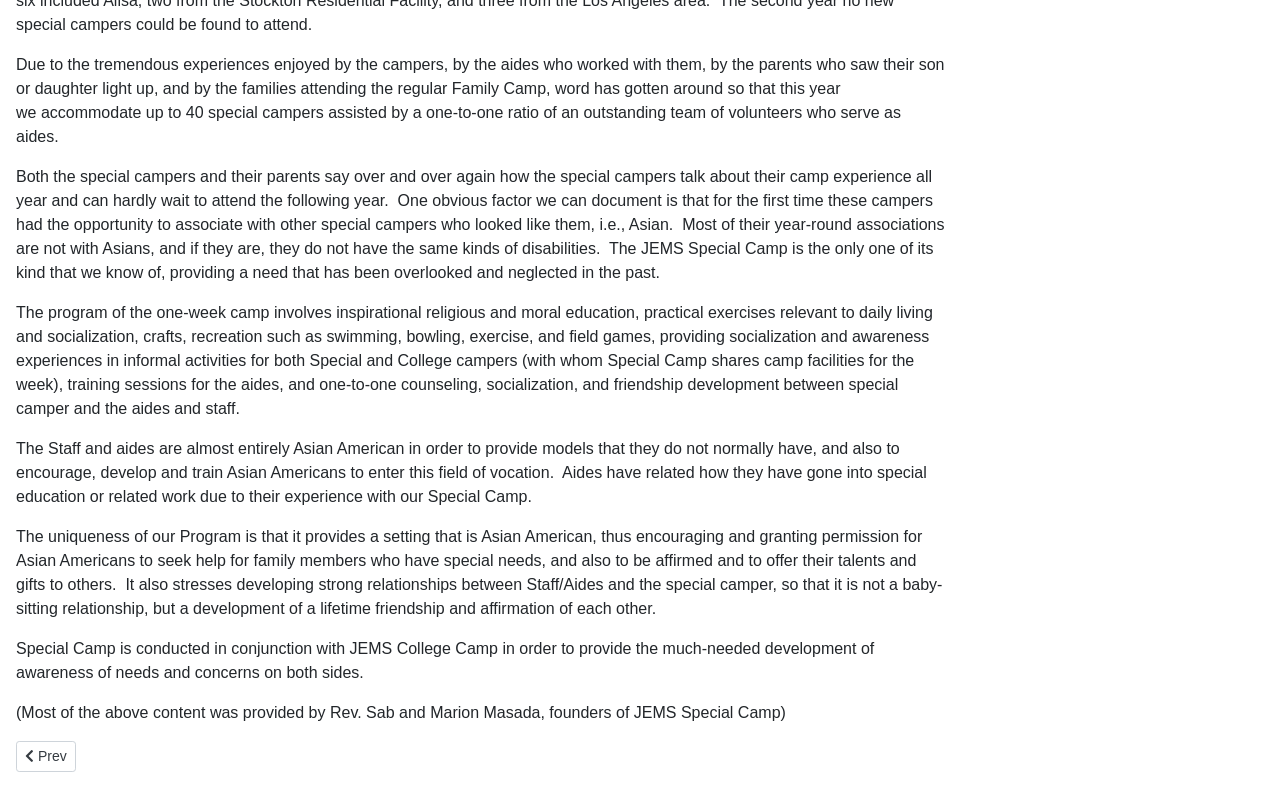What is the ratio of special campers to aides?
Provide a fully detailed and comprehensive answer to the question.

The text states that this year they accommodate up to 40 special campers assisted by a one-to-one ratio of an outstanding team of volunteers who serve as aides.